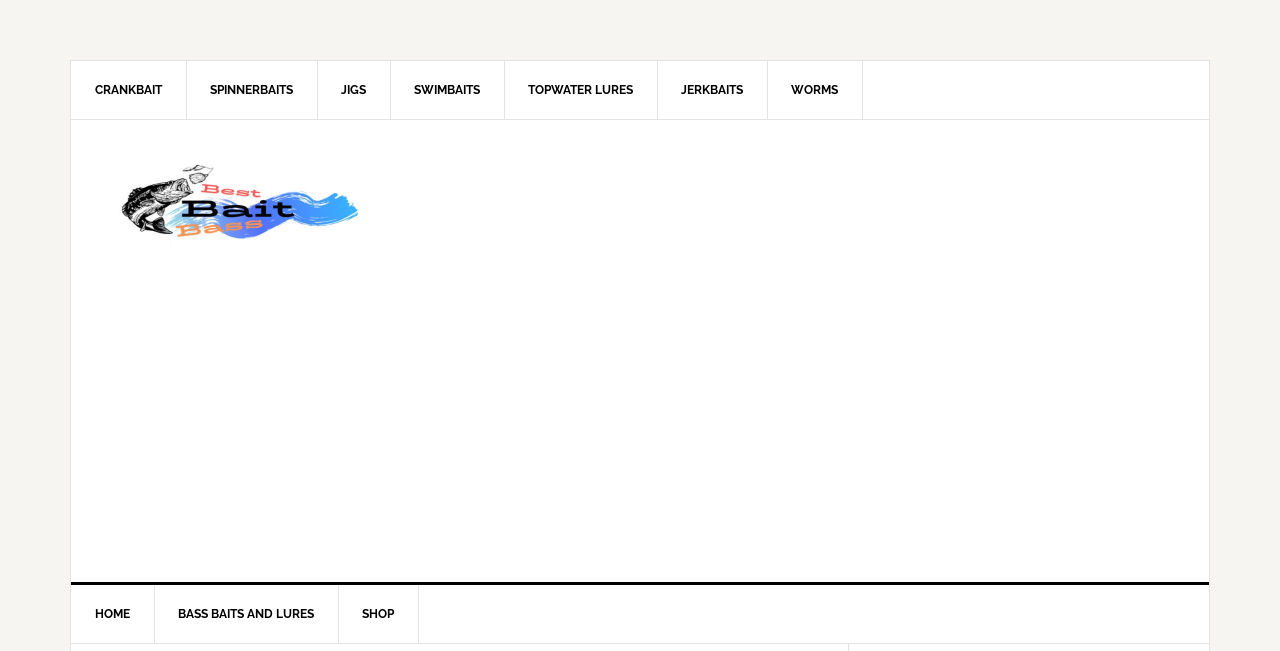Use one word or a short phrase to answer the question provided: 
How many links are in the secondary navigation menu?

7